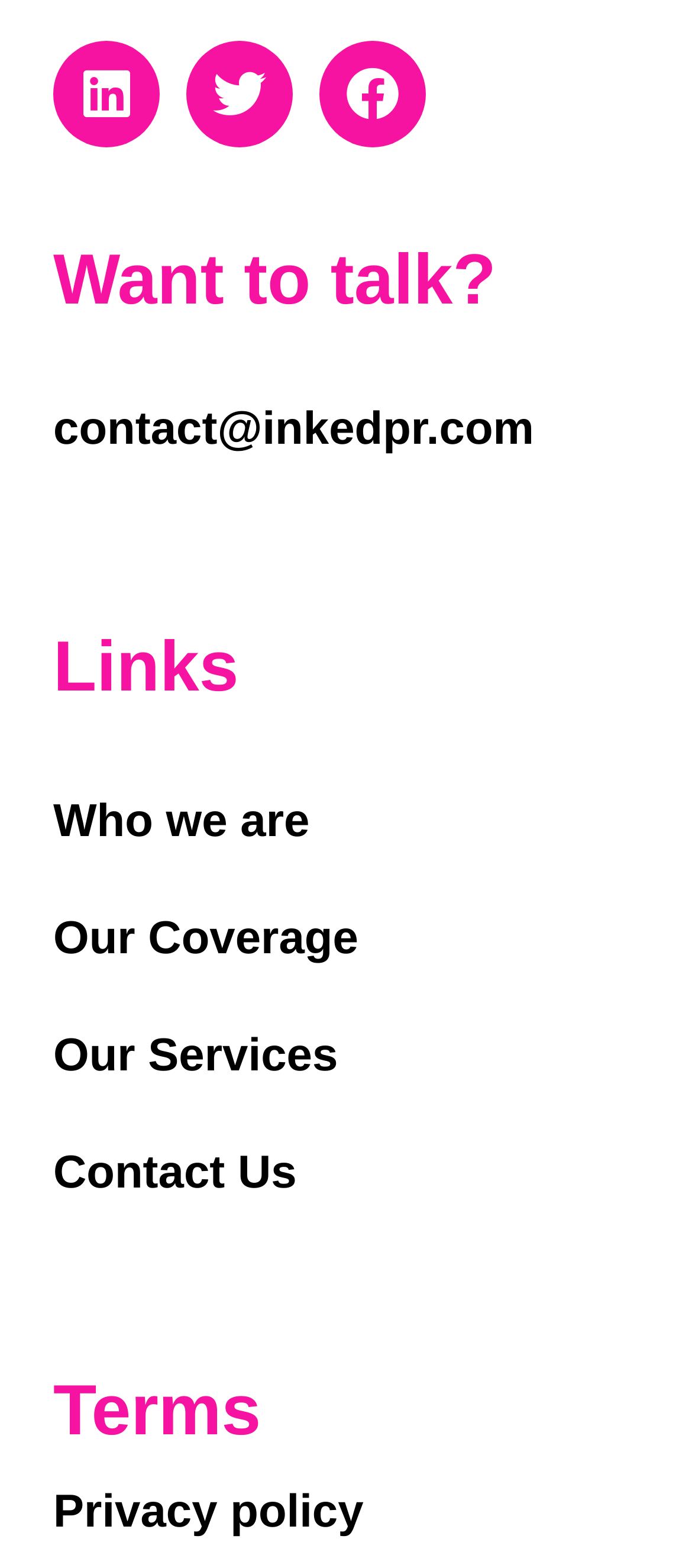Could you locate the bounding box coordinates for the section that should be clicked to accomplish this task: "View LinkedIn profile".

[0.077, 0.027, 0.231, 0.094]